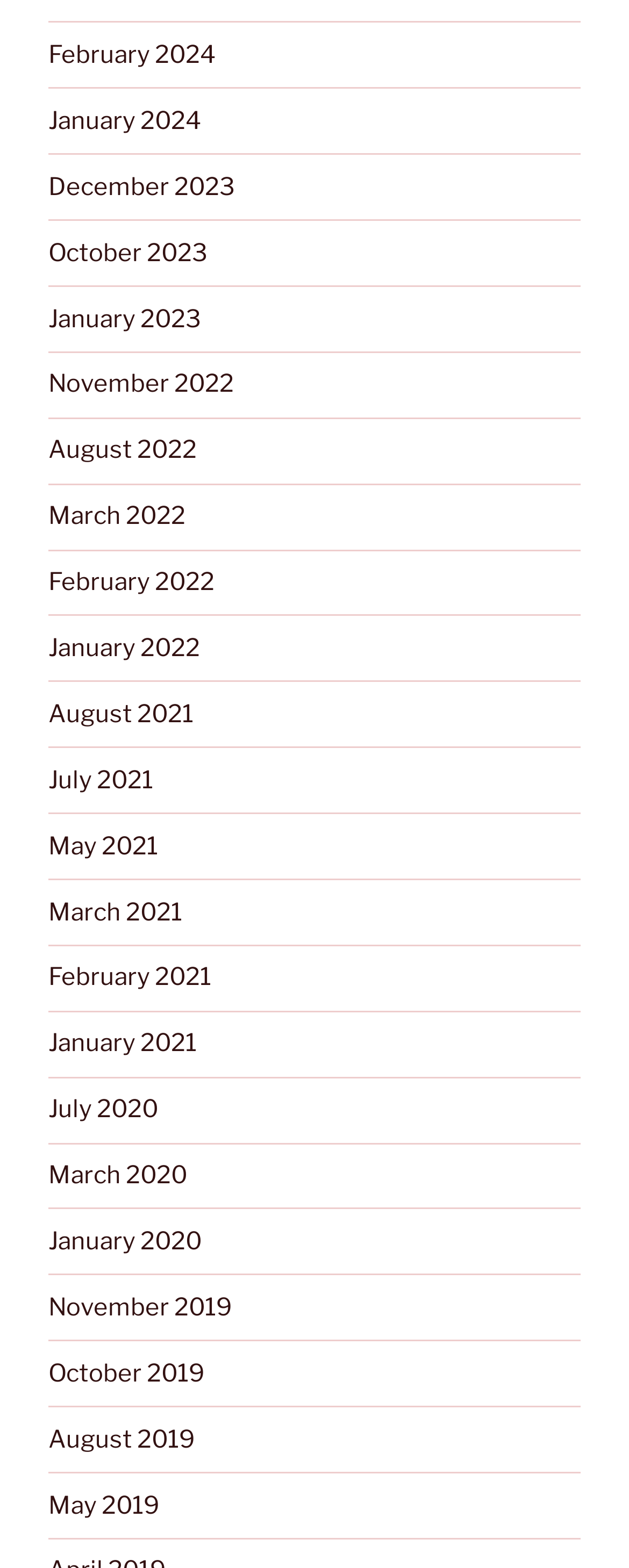Indicate the bounding box coordinates of the element that must be clicked to execute the instruction: "browse November 2019". The coordinates should be given as four float numbers between 0 and 1, i.e., [left, top, right, bottom].

[0.077, 0.824, 0.369, 0.843]